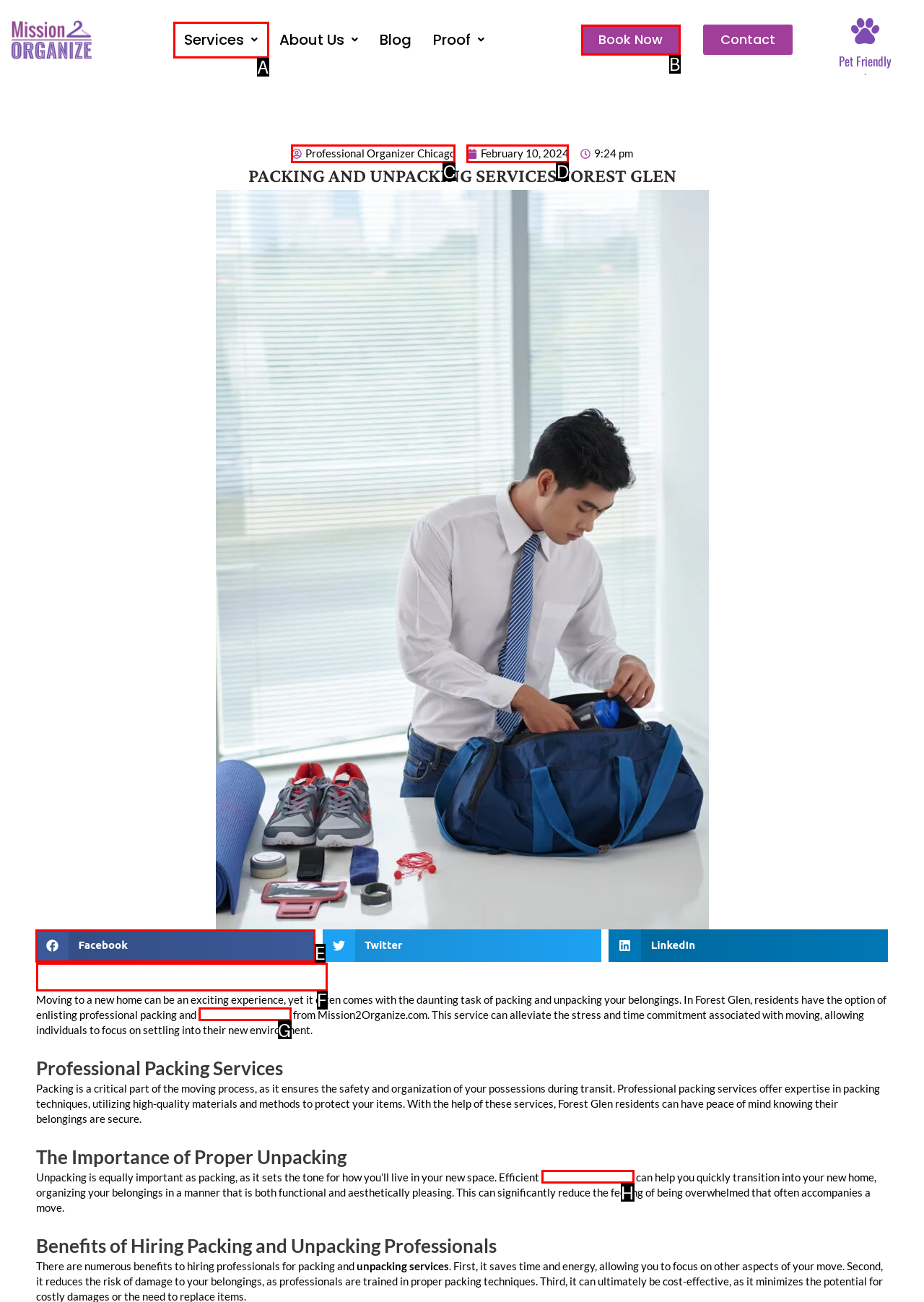Look at the highlighted elements in the screenshot and tell me which letter corresponds to the task: Click the 'Share on facebook' button.

E